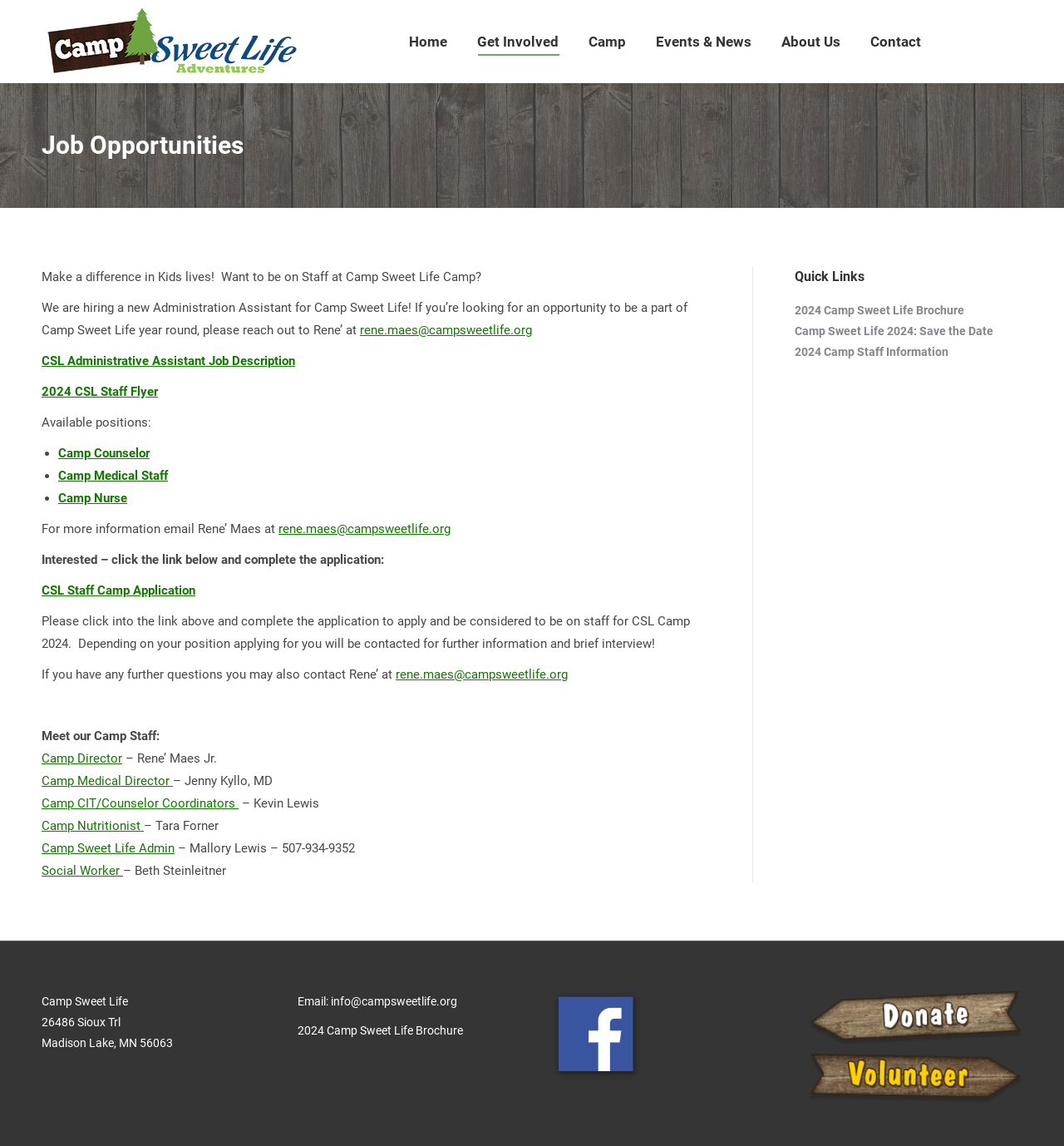How can I apply for a staff position?
Based on the image, answer the question with as much detail as possible.

The webpage instructs interested applicants to click the link 'CSL Staff Camp Application' and complete the application to apply for a staff position. This is mentioned in the StaticText 'Interested – click the link below and complete the application:'.